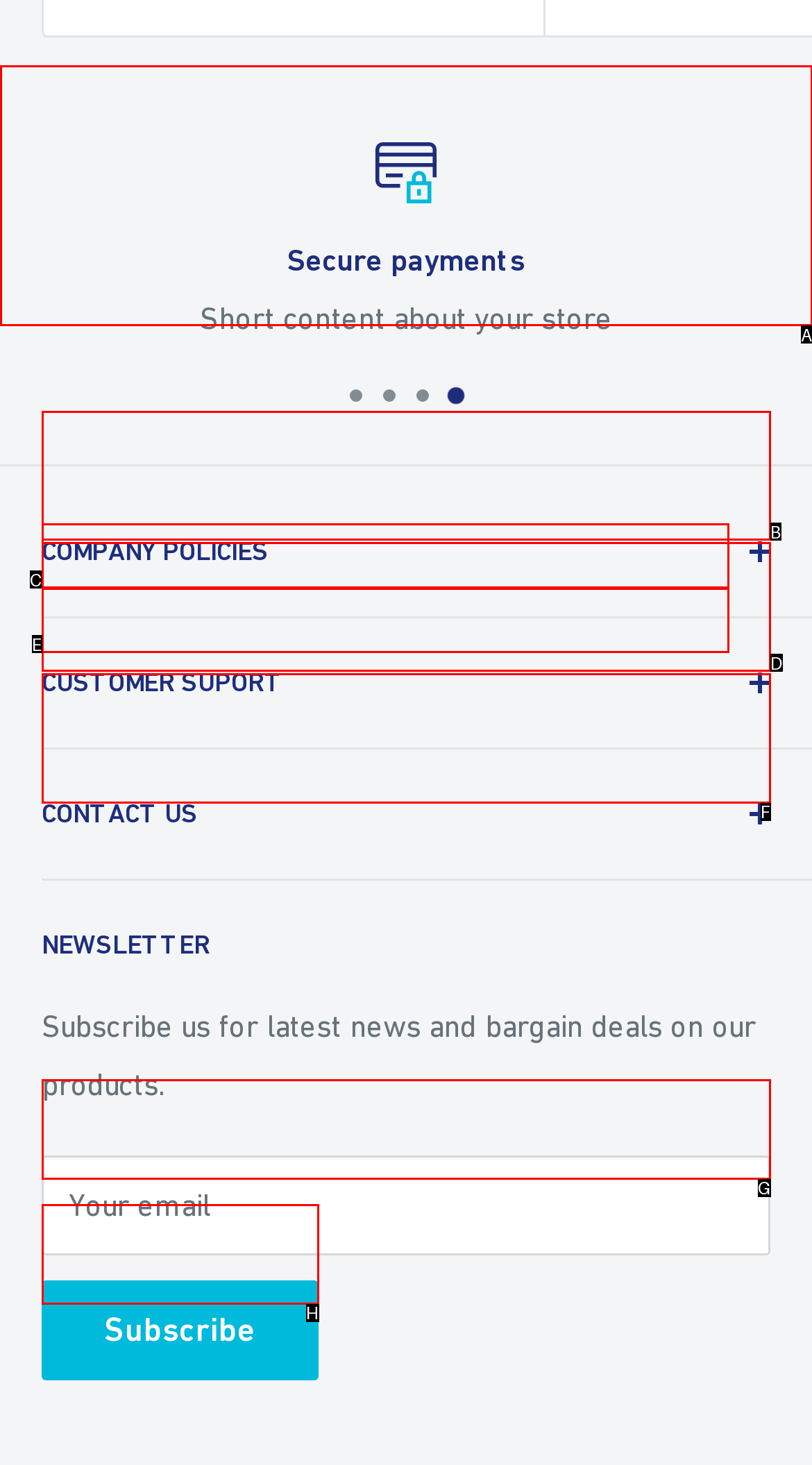Identify the letter of the option that best matches the following description: CONTACT US. Respond with the letter directly.

F